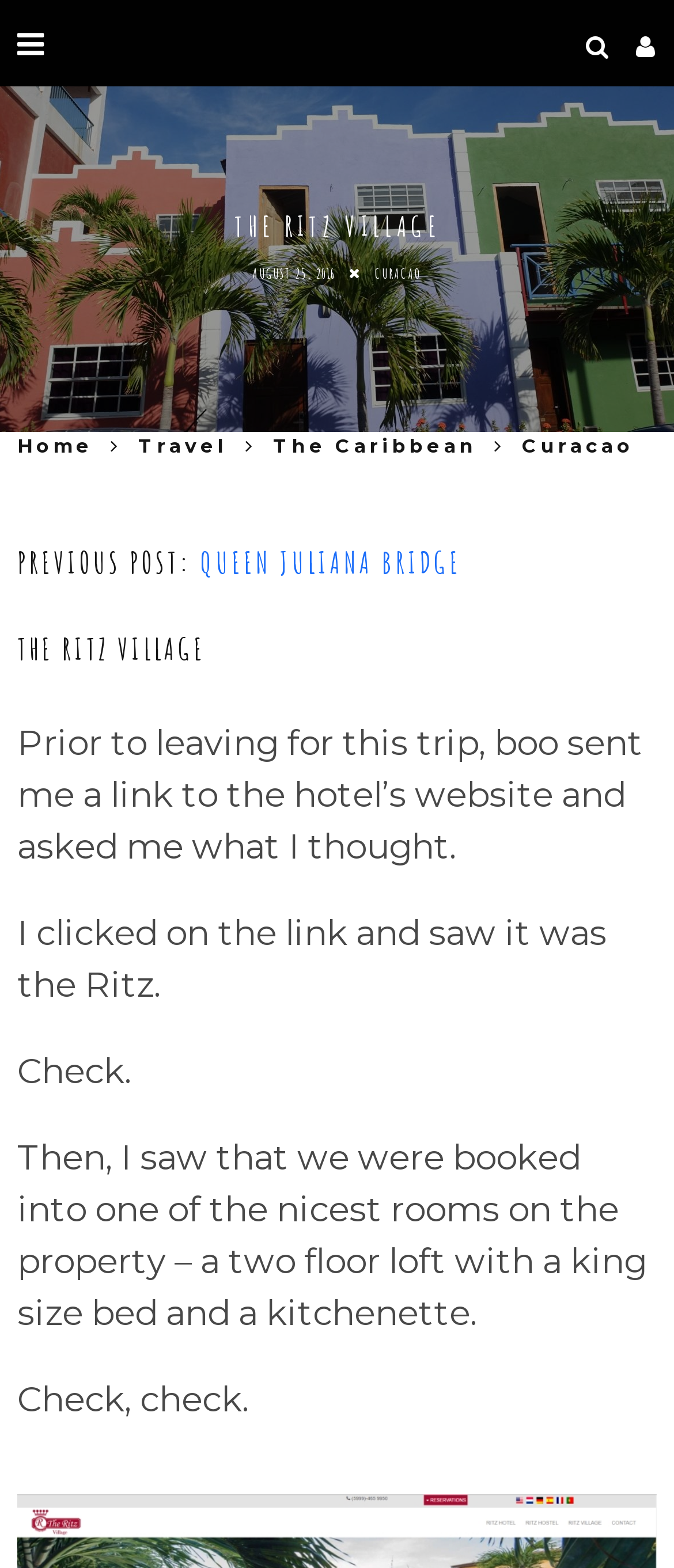Respond to the following query with just one word or a short phrase: 
What is the hotel brand mentioned in the webpage?

THE RITZ